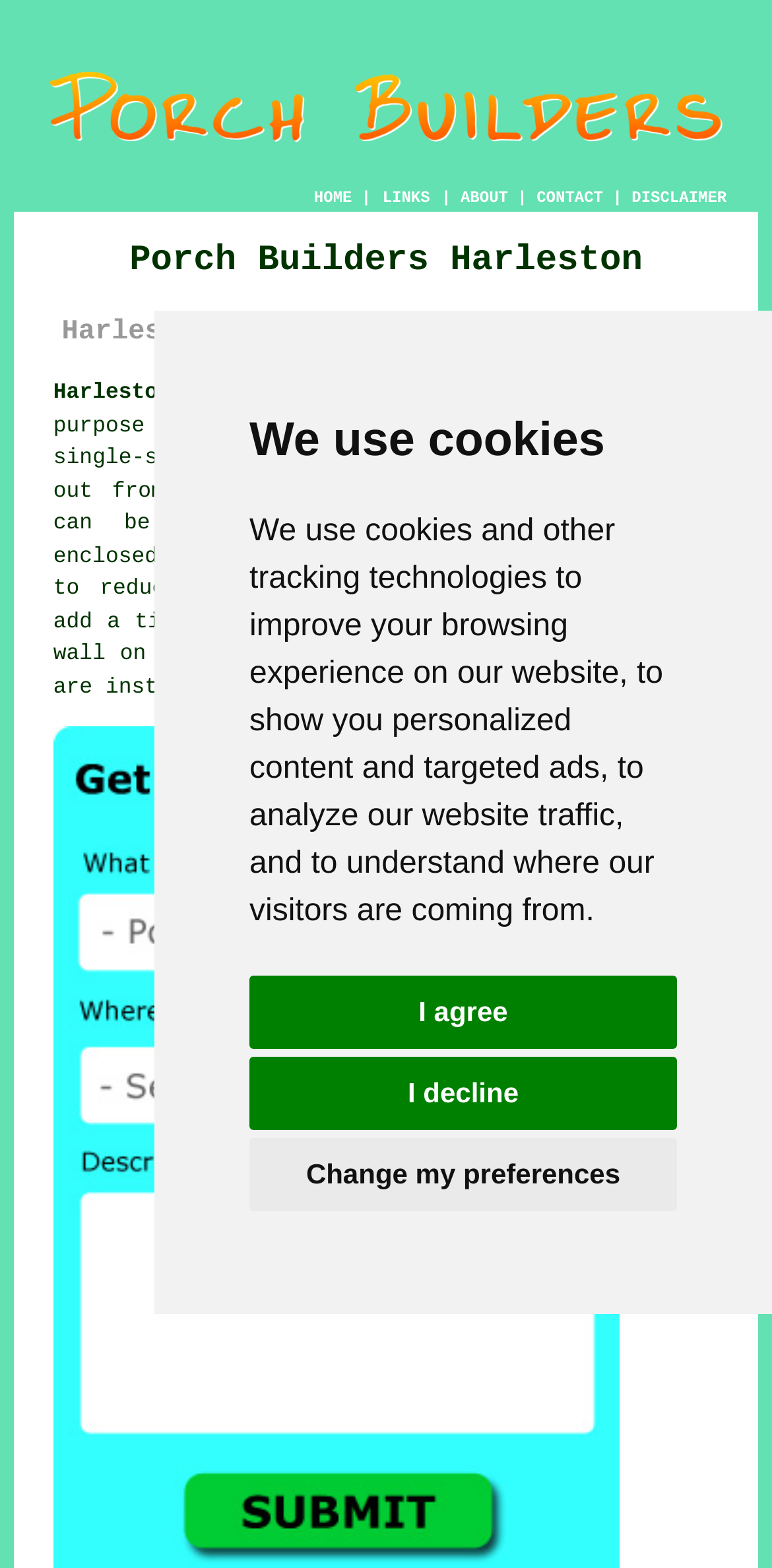Give a detailed account of the webpage.

The webpage is about Porch Builders Harleston Norfolk, focusing on porch installation and building services. At the top, there is a dialog box with a message about using cookies and tracking technologies, accompanied by three buttons: "I agree", "I decline", and "Change my preferences". 

Below the dialog box, there is a large image related to porch conversions, taking up most of the width of the page. 

Underneath the image, there is a navigation menu with five links: "HOME", "ABOUT", "CONTACT", and "DISCLAIMER", separated by vertical lines. 

On the left side of the page, there are two headings: "Porch Builders Harleston" and "Harleston Porch Building & Installation", followed by a link "Harleston Porch Installation (IP20):" and a paragraph of text describing what a porch is and its benefits, such as reducing draughts, creating extra space, and adding individuality to a home.